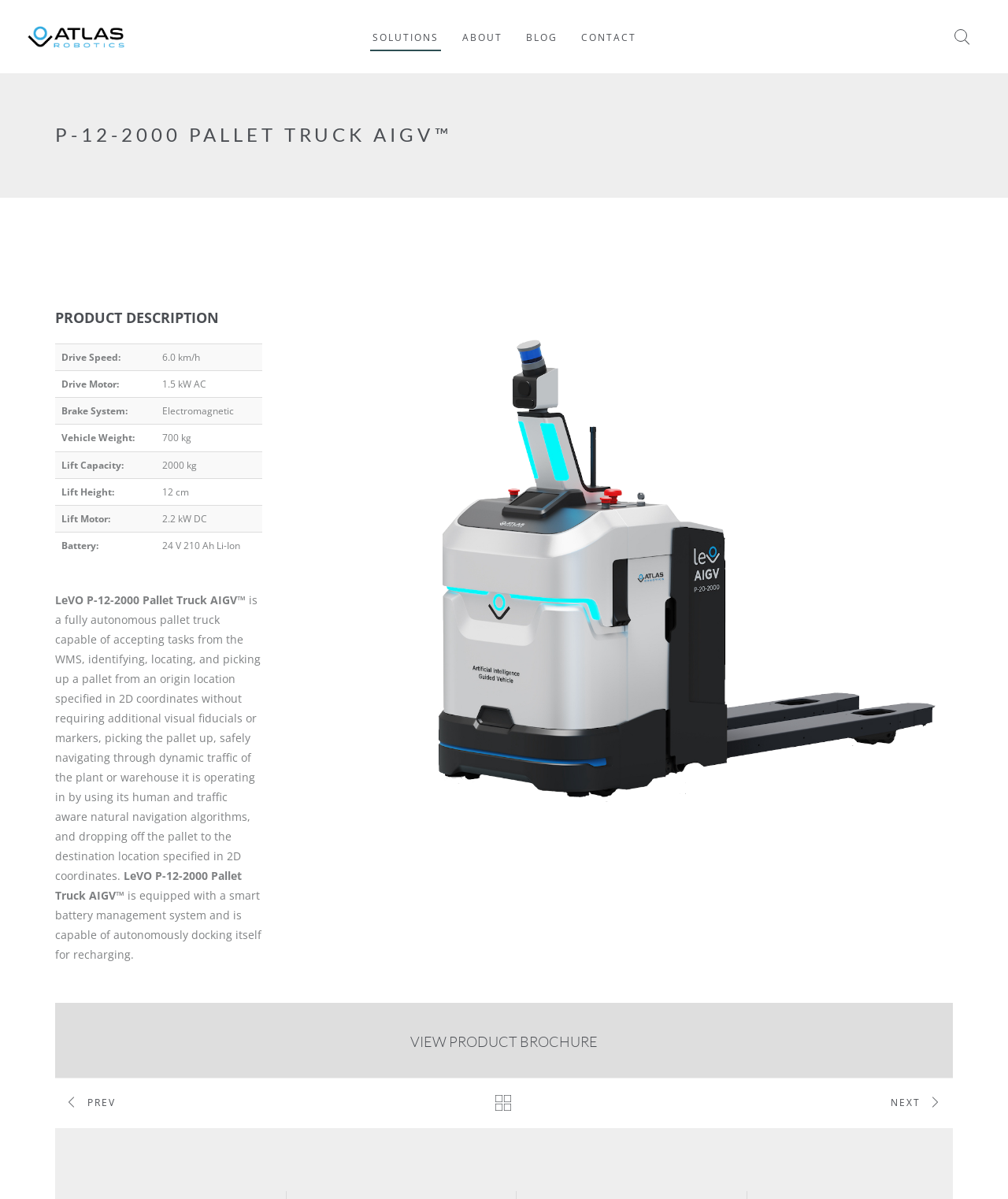Find the bounding box coordinates for the area you need to click to carry out the instruction: "Click the P-12-2000 PALLET TRUCK AIGV™ image". The coordinates should be four float numbers between 0 and 1, indicated as [left, top, right, bottom].

[0.359, 0.257, 0.945, 0.705]